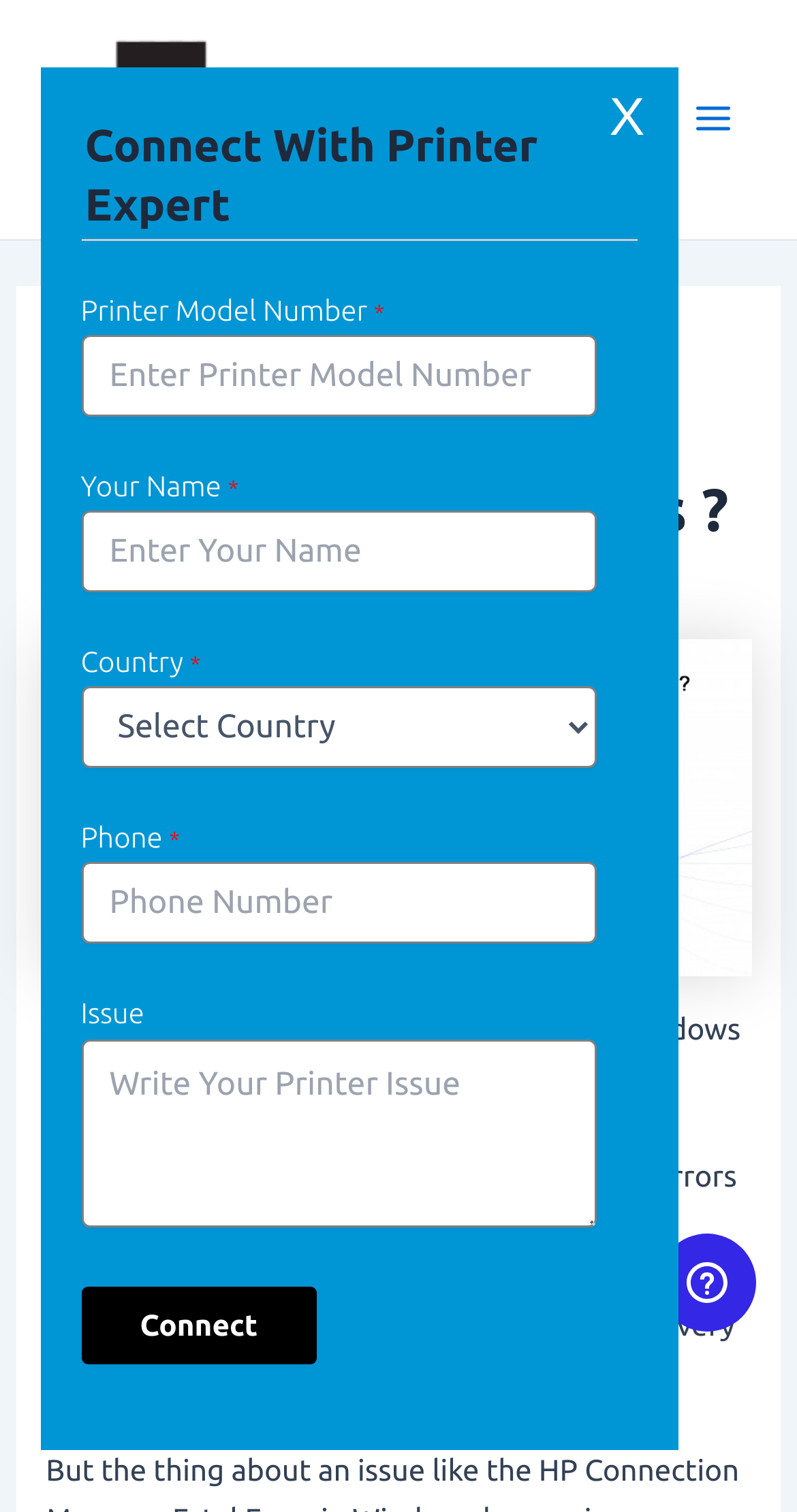Summarize the webpage comprehensively, mentioning all visible components.

This webpage is about fixing the HP Connection Manager Fatal Error in Windows. At the top-right corner, there is a close button labeled "X". Below it, there is a heading "Connect With Printer Expert" followed by a horizontal separator line. 

On the left side of the page, there is a form with several input fields, including "Printer Model Number", "Your Name", "Country", "Phone", and "Issue". Each of these fields has an asterisk symbol indicating that they are required. There is also a non-required field for writing a detailed description of the printer issue. 

At the bottom of the form, there is a "Connect" button. Above the form, there is a link to the main menu. On the top-right corner, there is a button labeled "Main Menu" with an image next to it.

The main content of the page is divided into sections. The first section has a heading "How To Fix HP Connection Manager Fatal Error in Windows?" followed by the author's name, "ALLITEXPERT", and the date "May 30, 2020". 

Below the heading, there is an image related to the HP Connection Manager Fatal Error in Windows. The image is followed by a paragraph of text explaining the problem and its consequences, as well as the fact that it can be easily fixed.

On the bottom-right corner of the page, there is an iframe that opens a chat widget where users can chat with one of the agents.